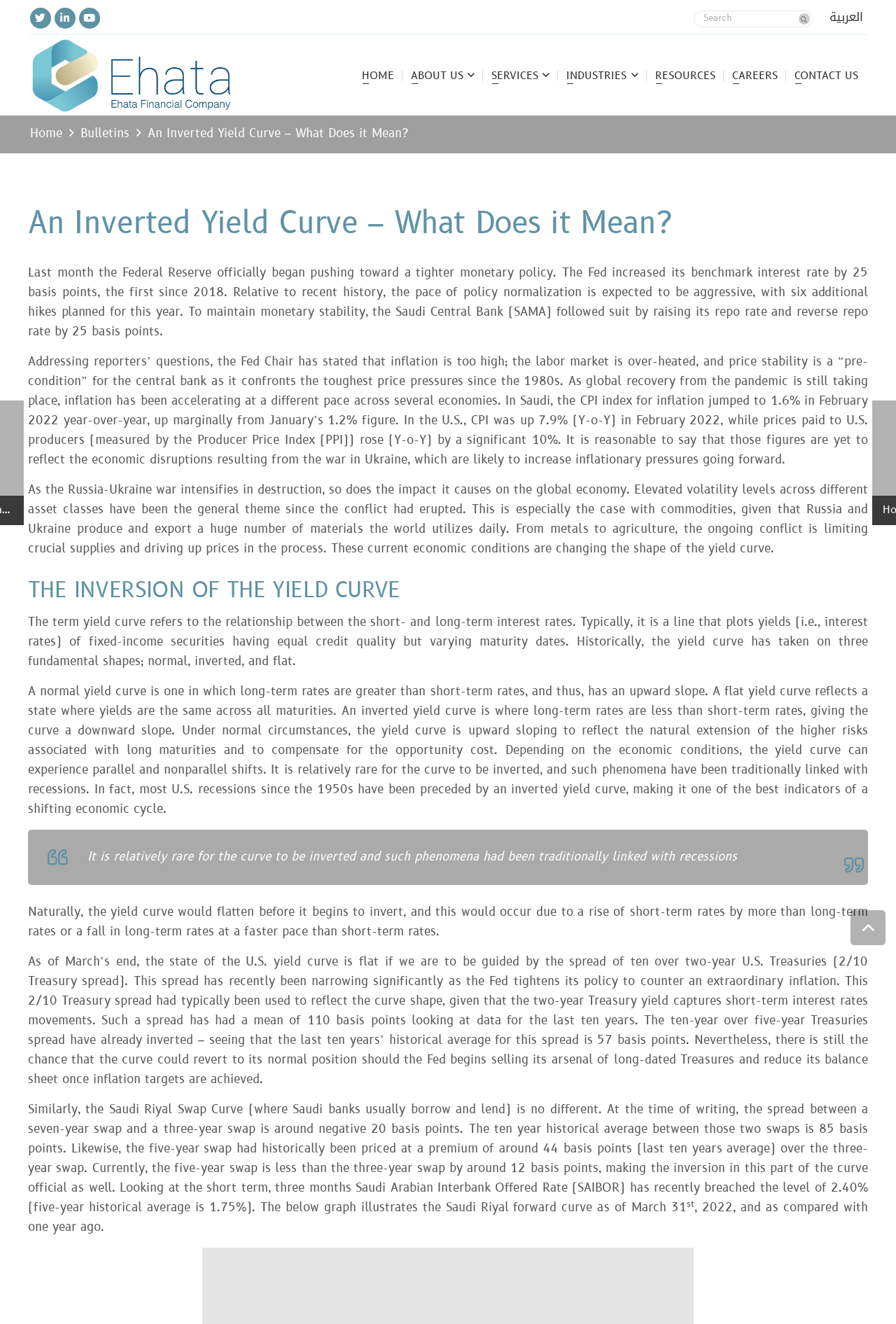Using the provided element description: "About Us", determine the bounding box coordinates of the corresponding UI element in the screenshot.

[0.449, 0.026, 0.539, 0.088]